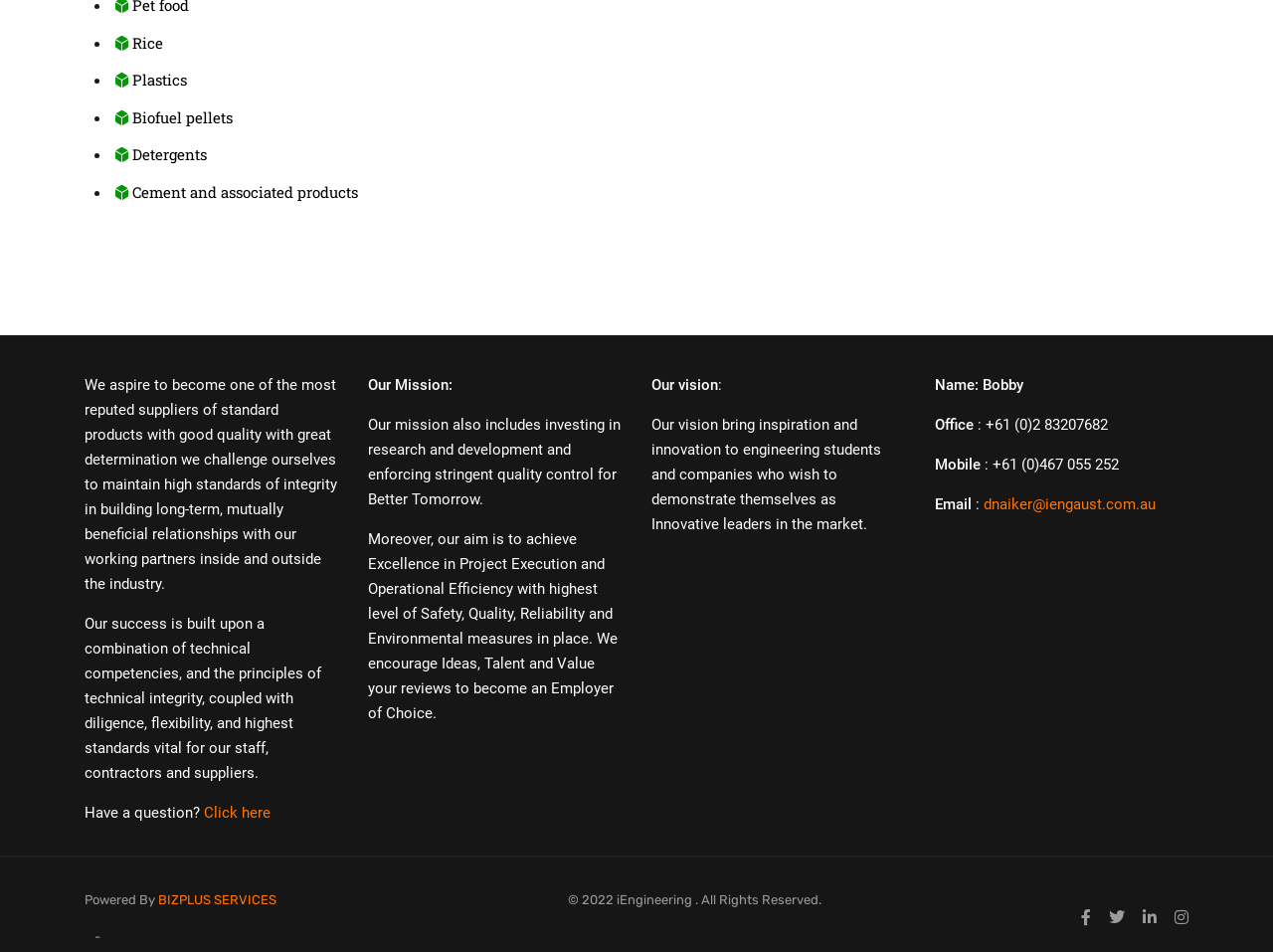What is the company's mission?
Please give a detailed and elaborate explanation in response to the question.

The company's mission is mentioned in the webpage, which includes investing in research and development, achieving excellence in project execution and operational efficiency, and enforcing stringent quality control for a better tomorrow.